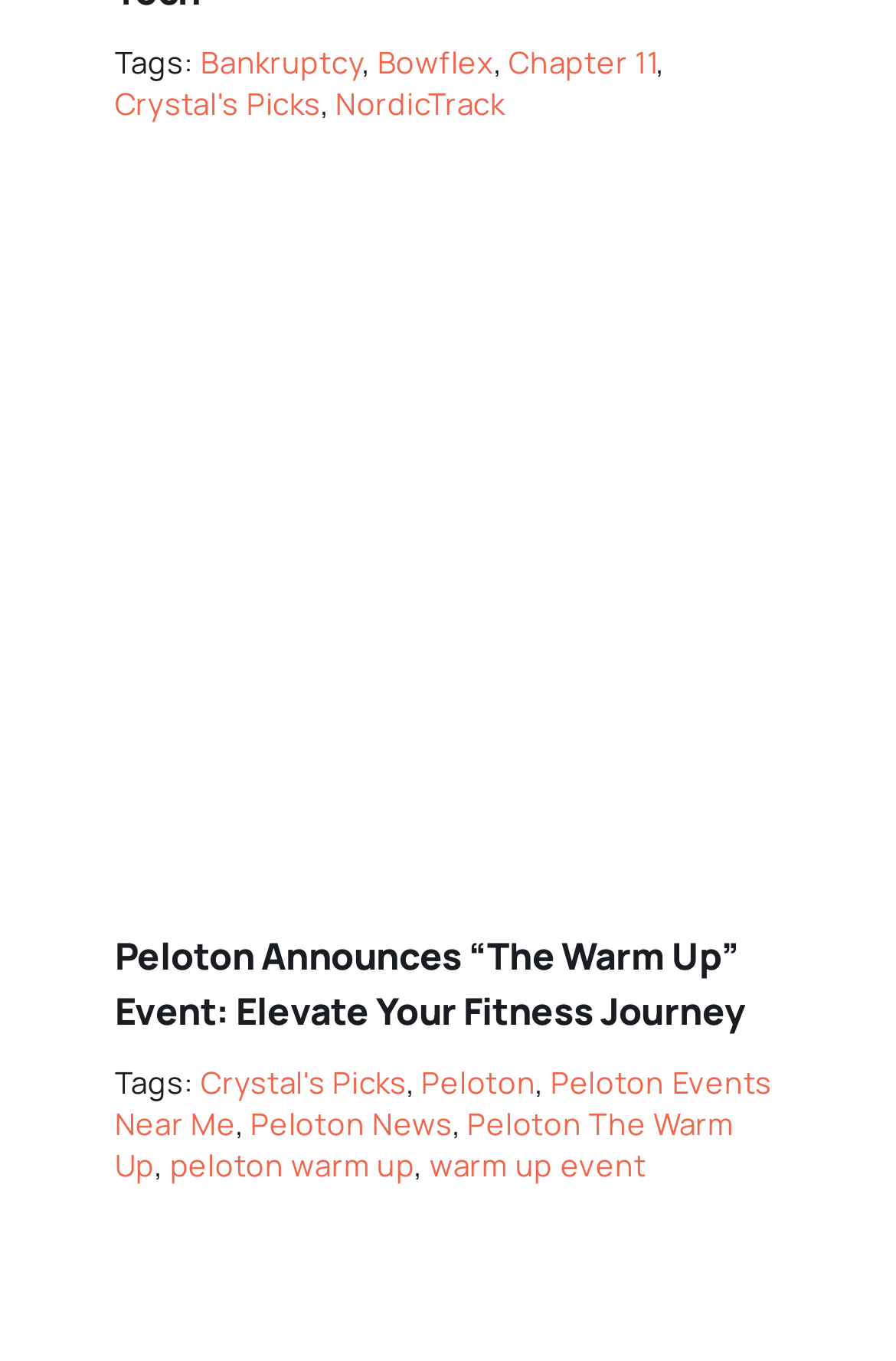Refer to the element description Peloton News and identify the corresponding bounding box in the screenshot. Format the coordinates as (top-left x, top-left y, bottom-right x, bottom-right y) with values in the range of 0 to 1.

[0.28, 0.811, 0.505, 0.841]